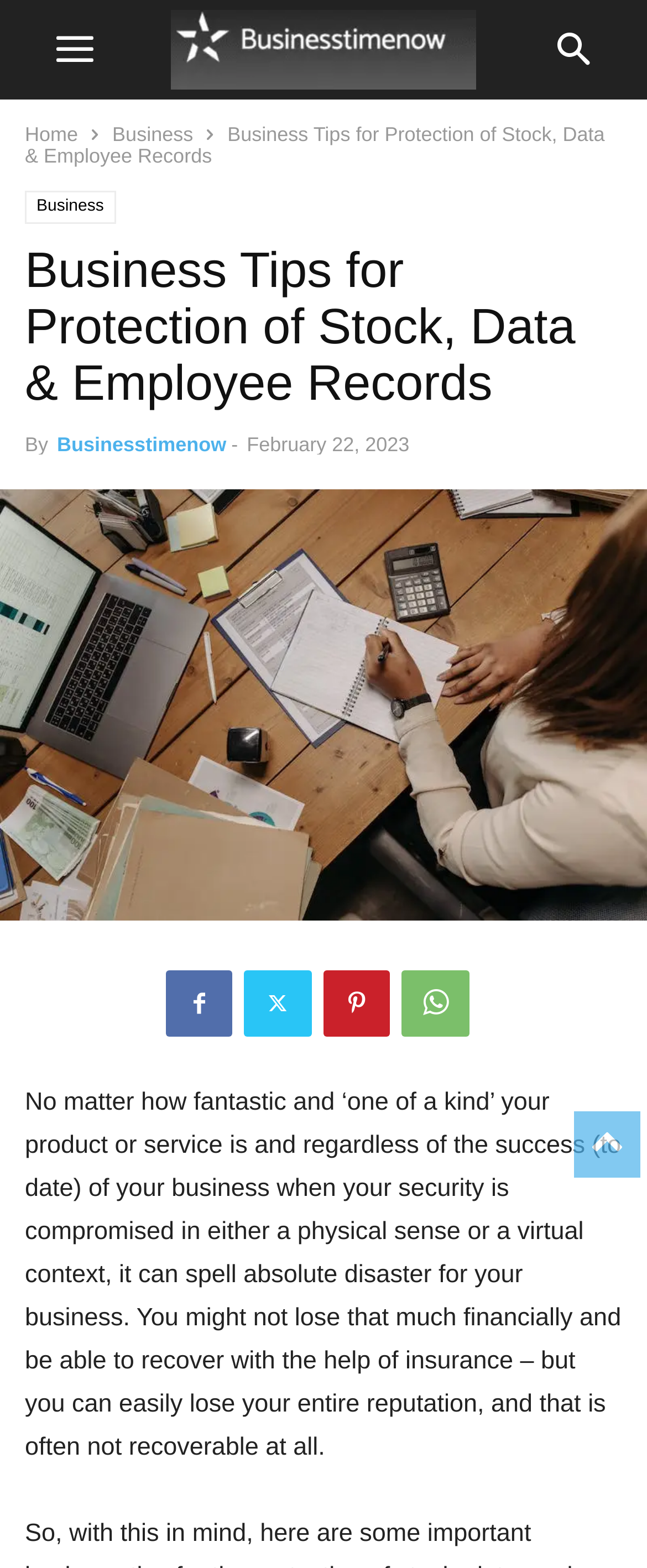Please locate the bounding box coordinates of the element that should be clicked to achieve the given instruction: "visit author's page".

[0.088, 0.276, 0.35, 0.291]